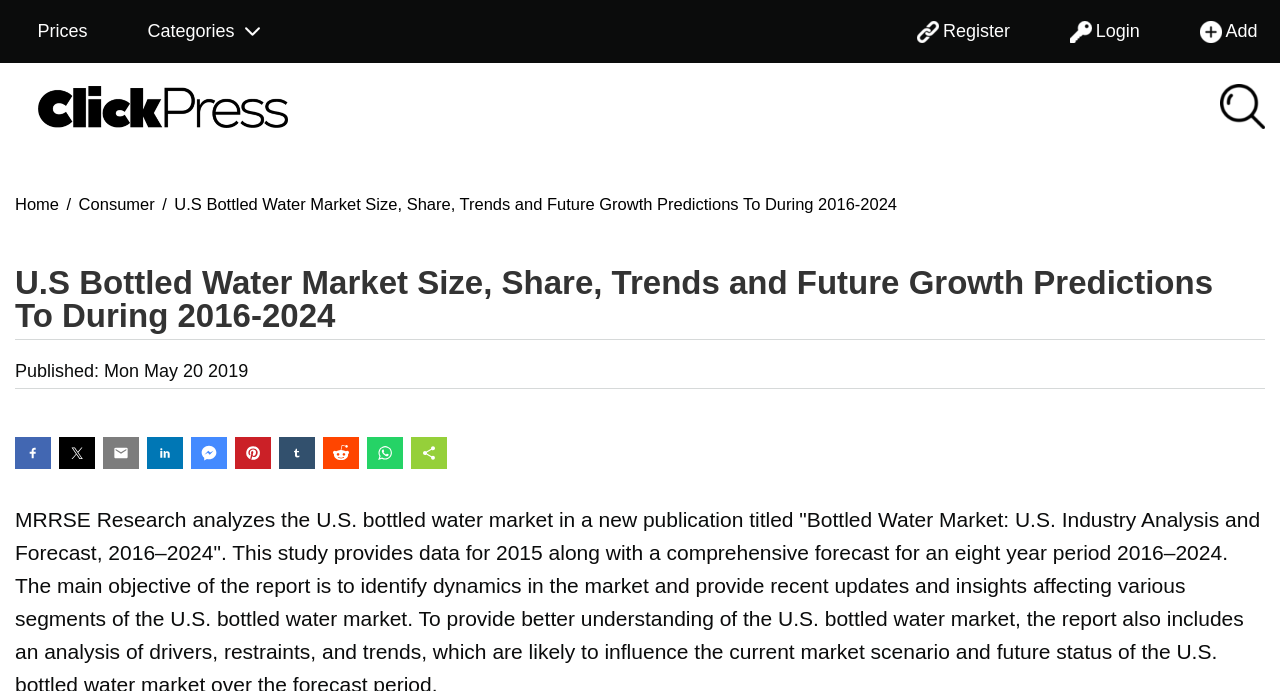What is the date of publication of the article?
Offer a detailed and full explanation in response to the question.

The publication date is mentioned as 'Published: Mon May 20 2019' in a StaticText element.